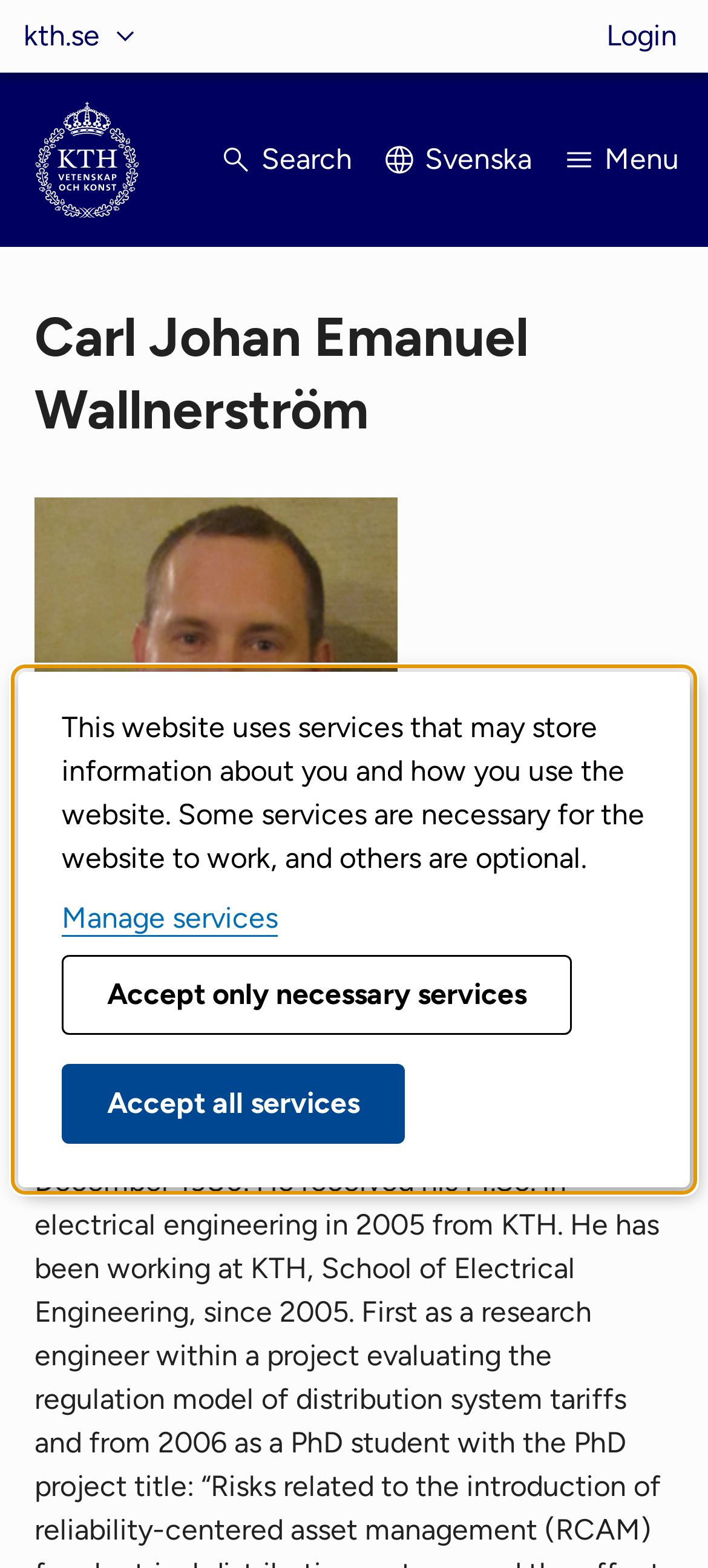What is the language of the webpage?
Use the information from the image to give a detailed answer to the question.

Although there is a link with the text 'Svenska' which means Swedish, it is likely a language toggle button. Since the majority of the text on the webpage is in English, I infer that the language of the webpage is not Swedish.